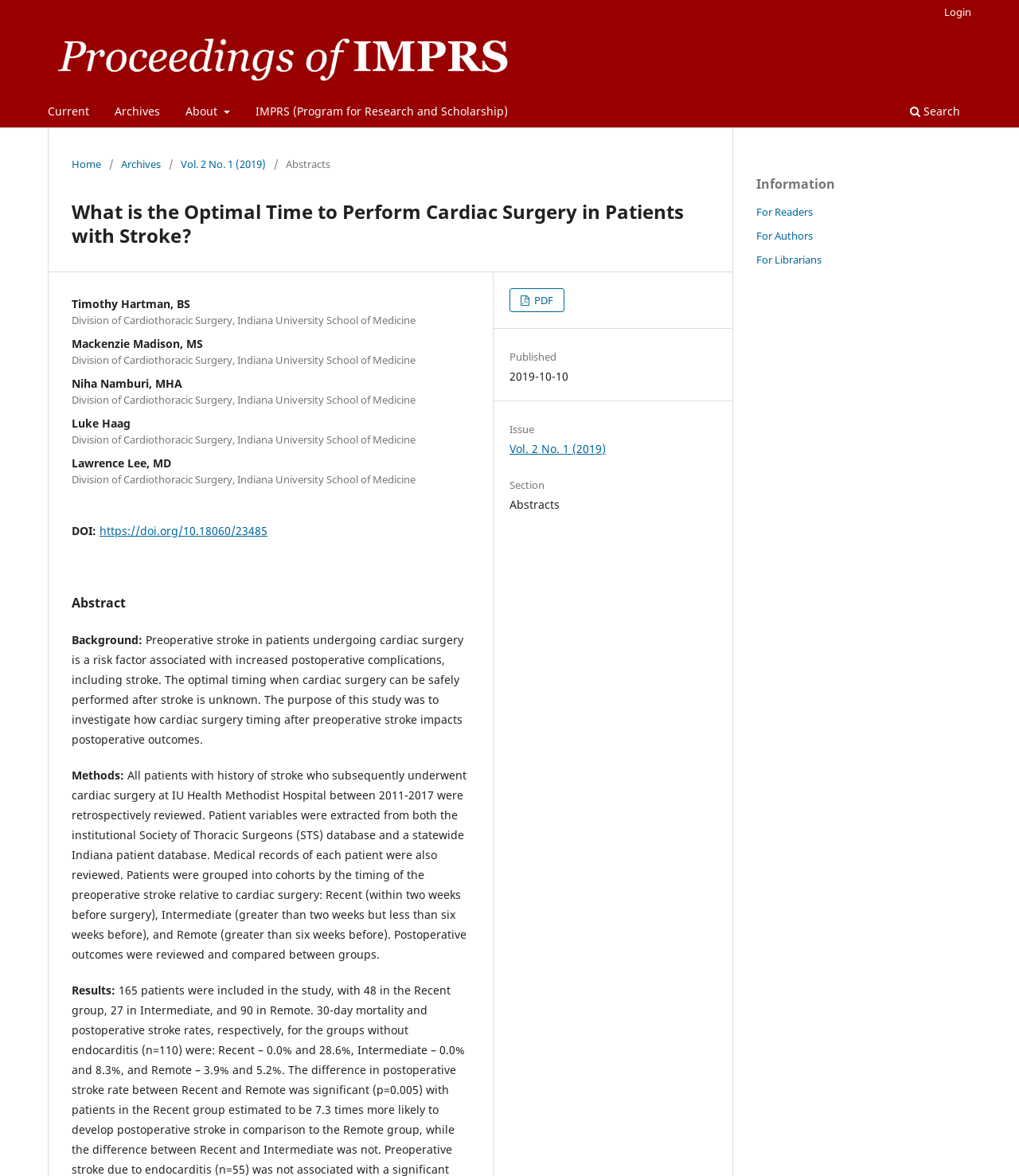Please find and report the bounding box coordinates of the element to click in order to perform the following action: "view the abstract of the article". The coordinates should be expressed as four float numbers between 0 and 1, in the format [left, top, right, bottom].

[0.07, 0.502, 0.46, 0.523]